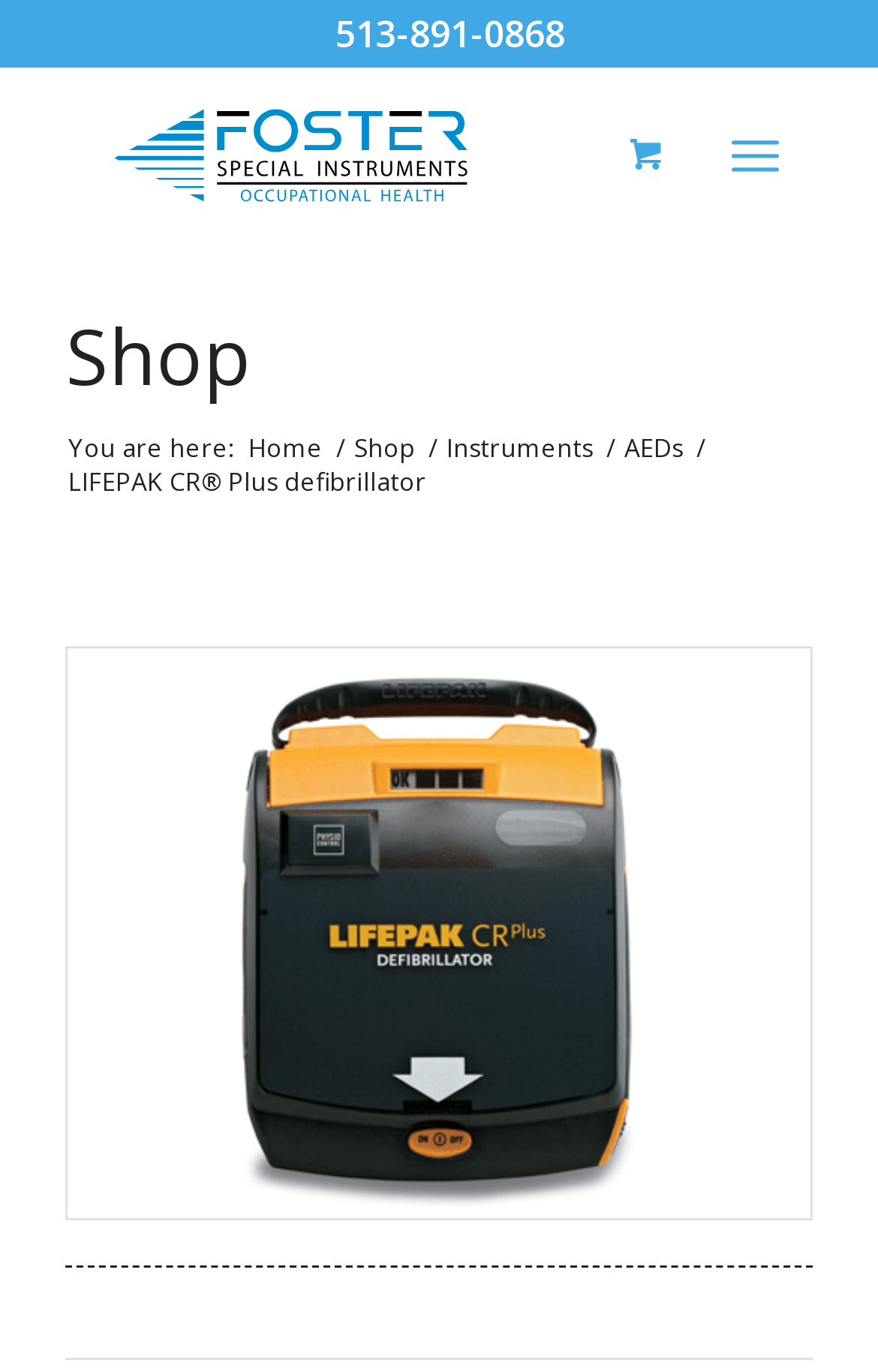What is the category of the product?
Please give a detailed answer to the question using the information shown in the image.

I found the category of the product by looking at the breadcrumb trail, which shows the category as 'AEDs'.